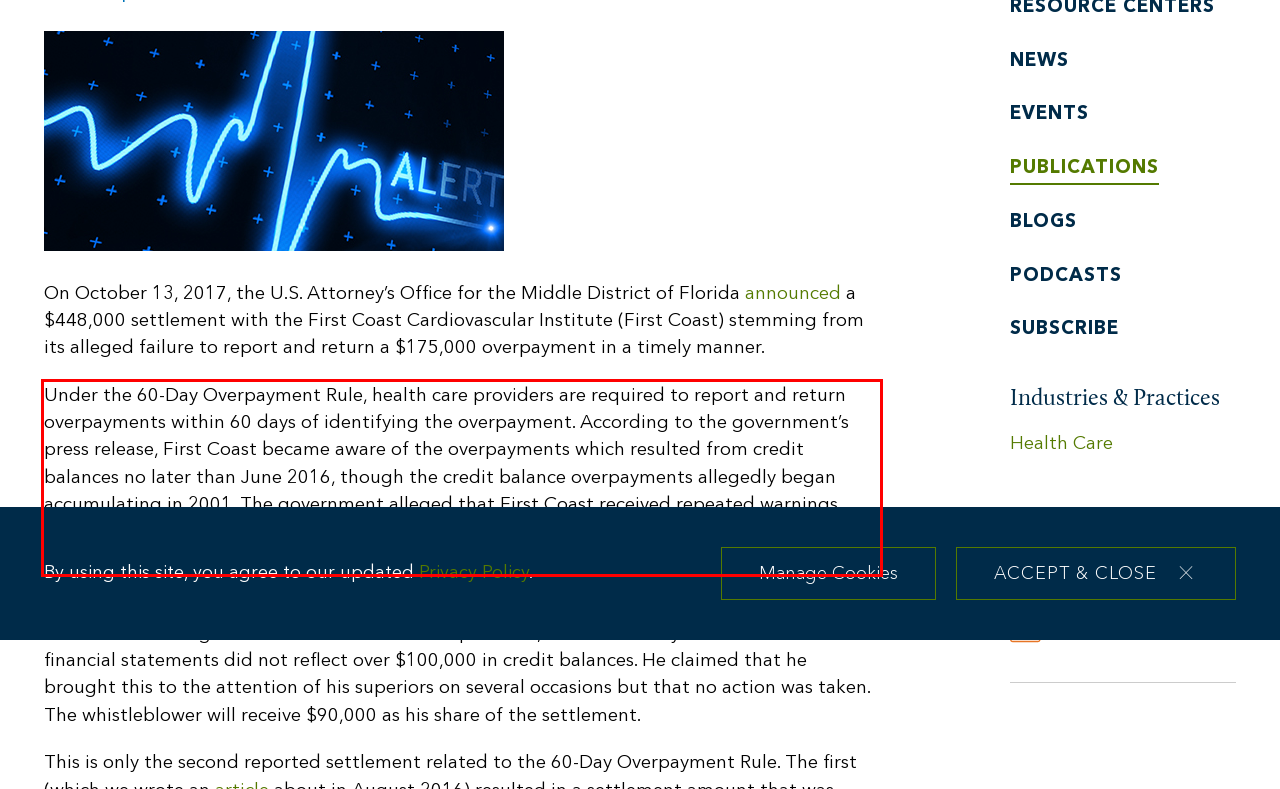By examining the provided screenshot of a webpage, recognize the text within the red bounding box and generate its text content.

Under the 60-Day Overpayment Rule, health care providers are required to report and return overpayments within 60 days of identifying the overpayment. According to the government’s press release, First Coast became aware of the overpayments which resulted from credit balances no later than June 2016, though the credit balance overpayments allegedly began accumulating in 2001. The government alleged that First Coast received repeated warnings about the overpayments but did not repay the money until the Department of Justice opened an investigation.